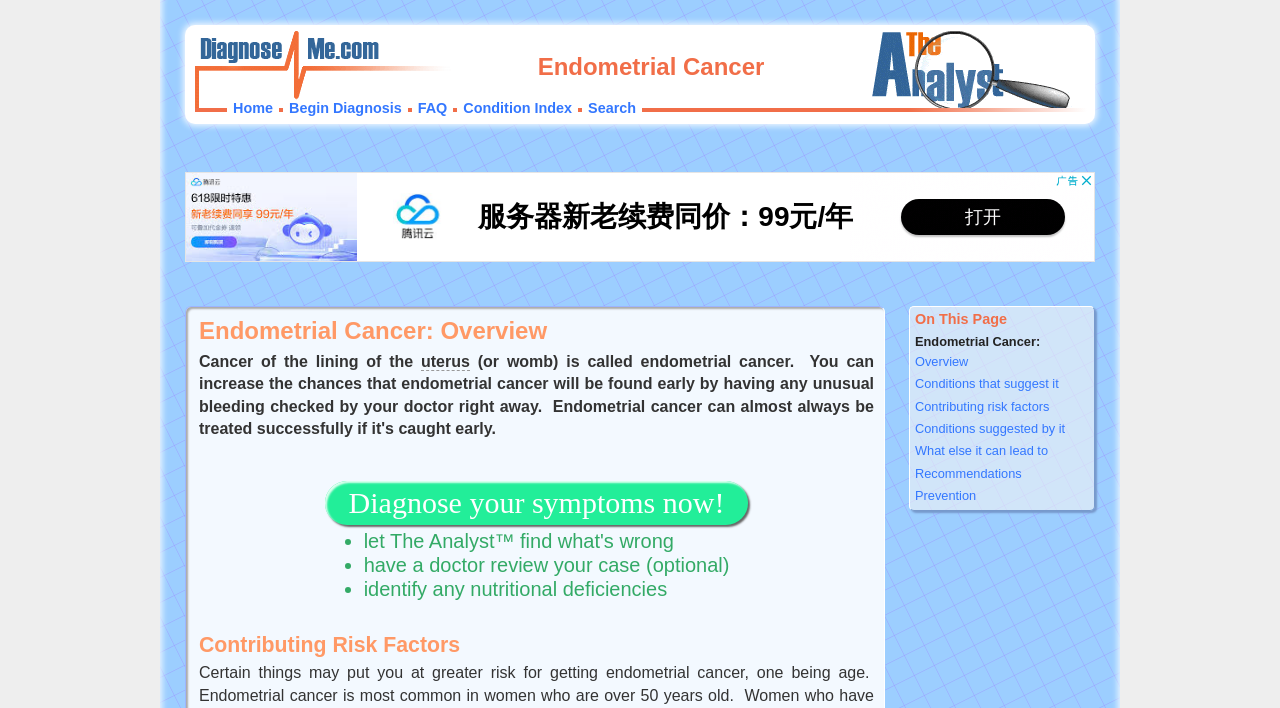Detail the various sections and features of the webpage.

This webpage is about Endometrial Cancer, providing comprehensive information on the topic. At the top, there is a heading "Endometrial Cancer" followed by a row of links, including "Home", "Begin Diagnosis", "FAQ", "Condition Index", and "Search". 

Below the links, there is an advertisement iframe. 

The main content of the webpage starts with a heading "Endometrial Cancer: Overview", followed by a paragraph of text that describes cancer of the lining of the uterus. The text includes a link to the word "uterus". 

Further down, there is a call-to-action link "Diagnose your symptoms now!" and a list of three bullet points, each describing a step in the diagnosis process, including having a doctor review the case and identifying nutritional deficiencies.

The webpage also has a section dedicated to "Contributing Risk Factors", marked by a heading. 

On the right side of the page, there is a navigation menu with a heading "On This Page" and links to different sections of the webpage, including "Overview", "Conditions that suggest it", "Contributing risk factors", "Conditions suggested by it", "What else it can lead to", "Recommendations", and "Prevention".